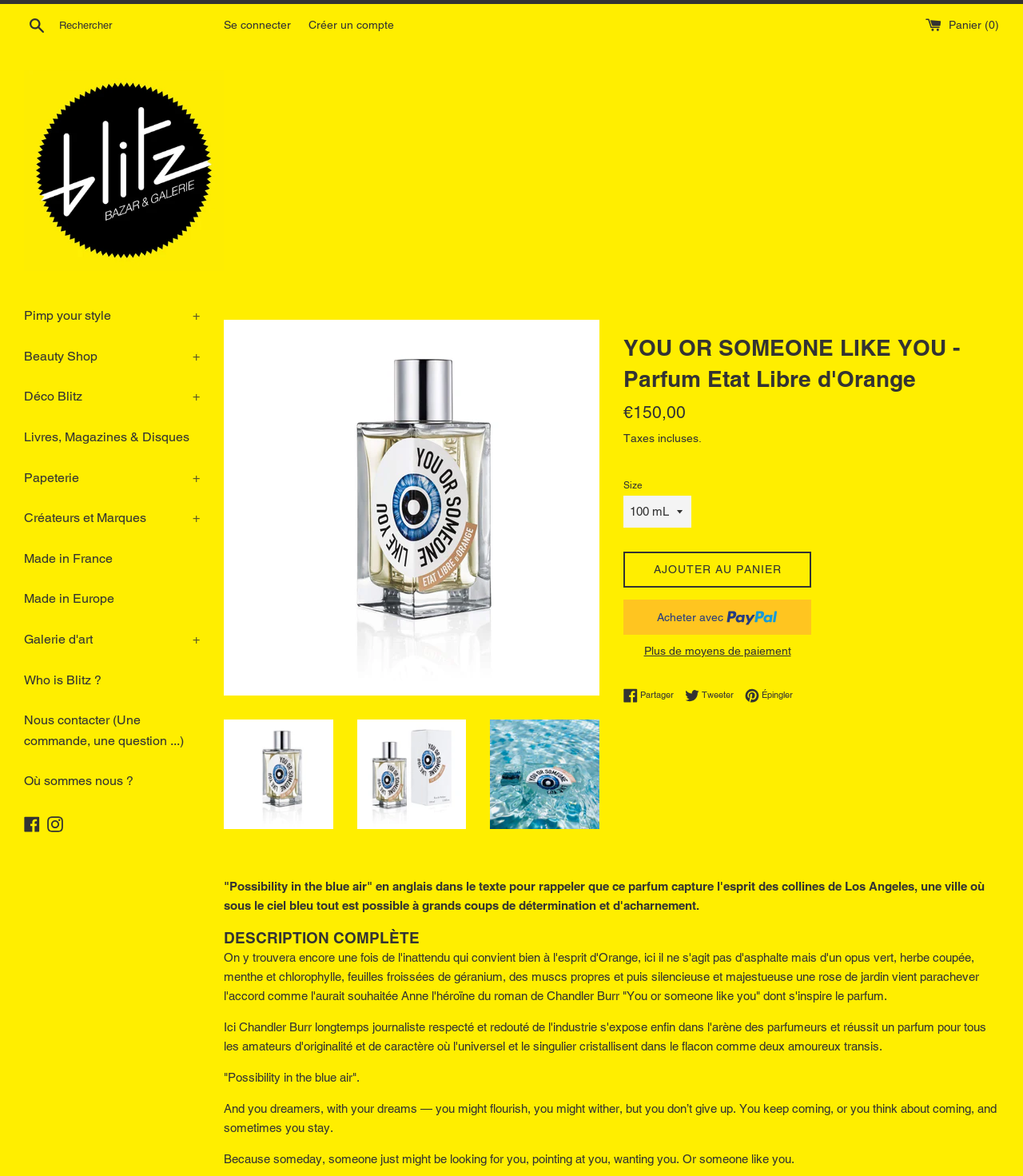Based on the element description, predict the bounding box coordinates (top-left x, top-left y, bottom-right x, bottom-right y) for the UI element in the screenshot: Contact Us

None